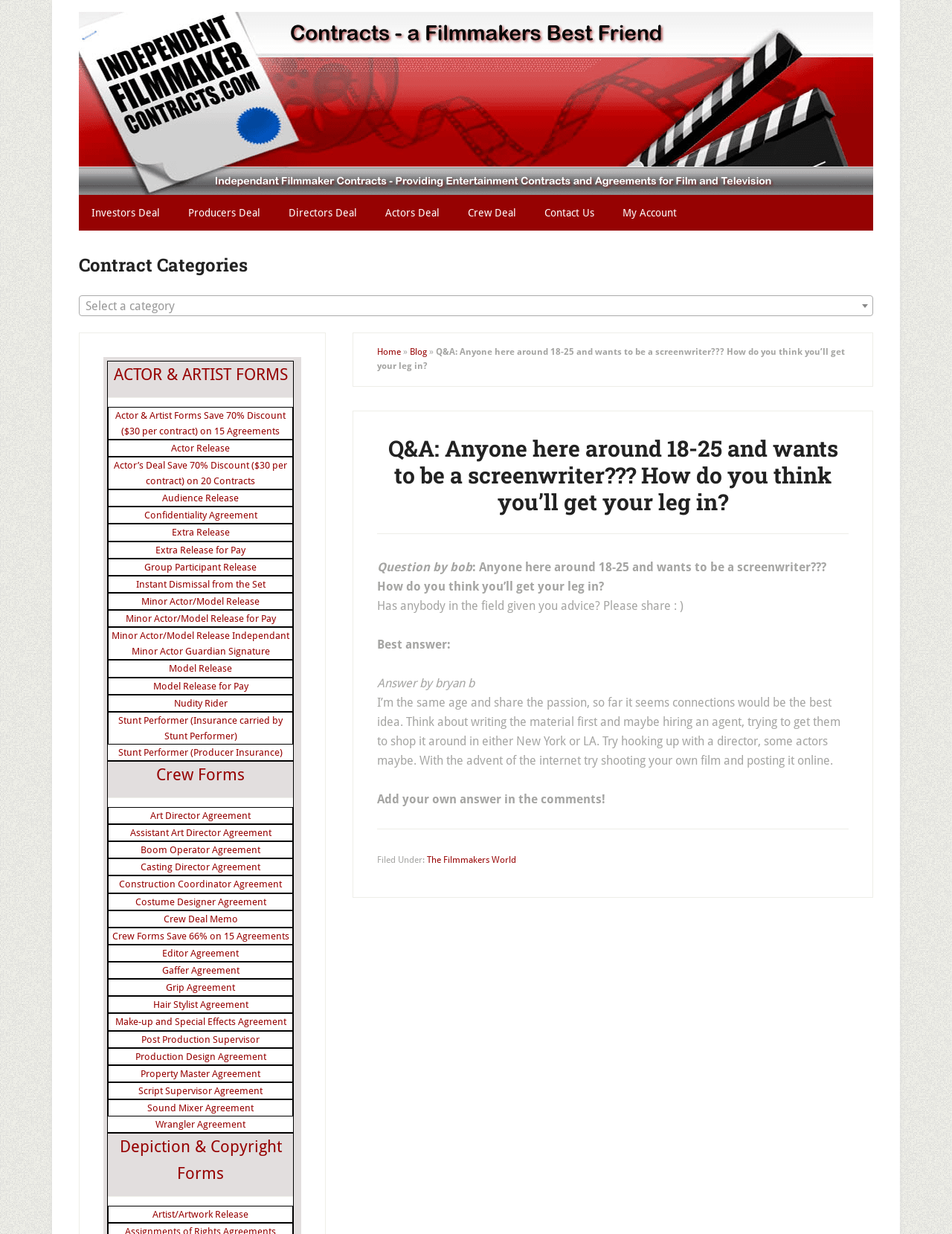Give a short answer to this question using one word or a phrase:
How many links are there in the footer section?

Multiple